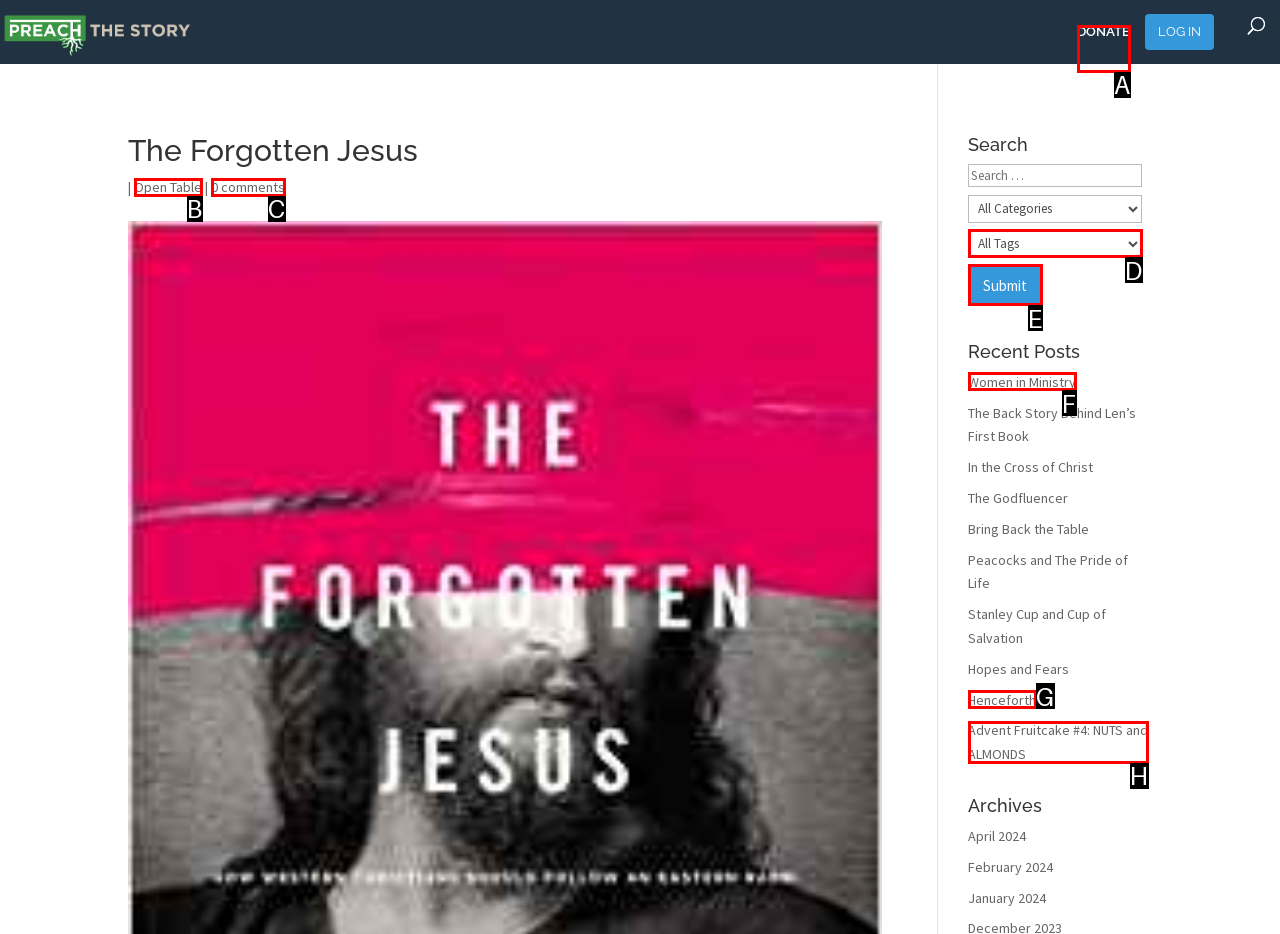Match the HTML element to the description: Women in Ministry. Respond with the letter of the correct option directly.

F